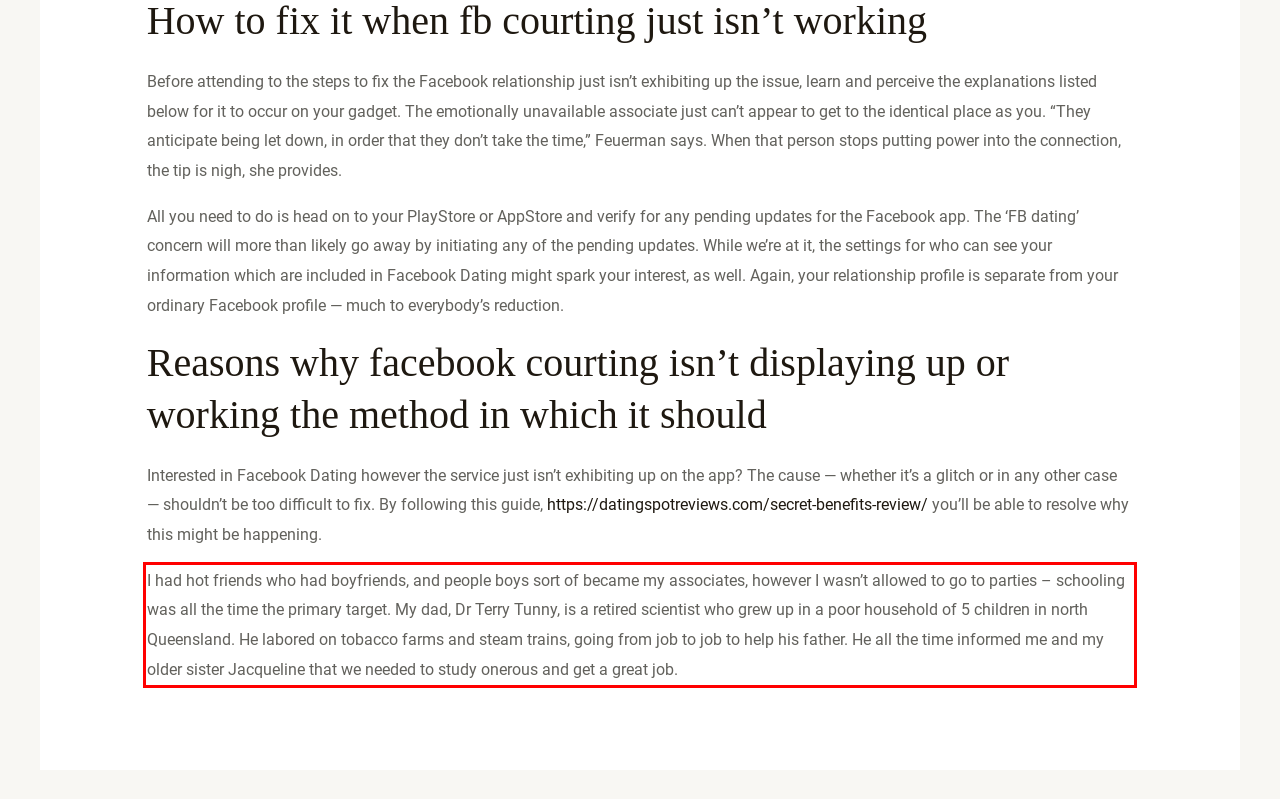Please examine the screenshot of the webpage and read the text present within the red rectangle bounding box.

I had hot friends who had boyfriends, and people boys sort of became my associates, however I wasn’t allowed to go to parties – schooling was all the time the primary target. My dad, Dr Terry Tunny, is a retired scientist who grew up in a poor household of 5 children in north Queensland. He labored on tobacco farms and steam trains, going from job to job to help his father. He all the time informed me and my older sister Jacqueline that we needed to study onerous and get a great job.